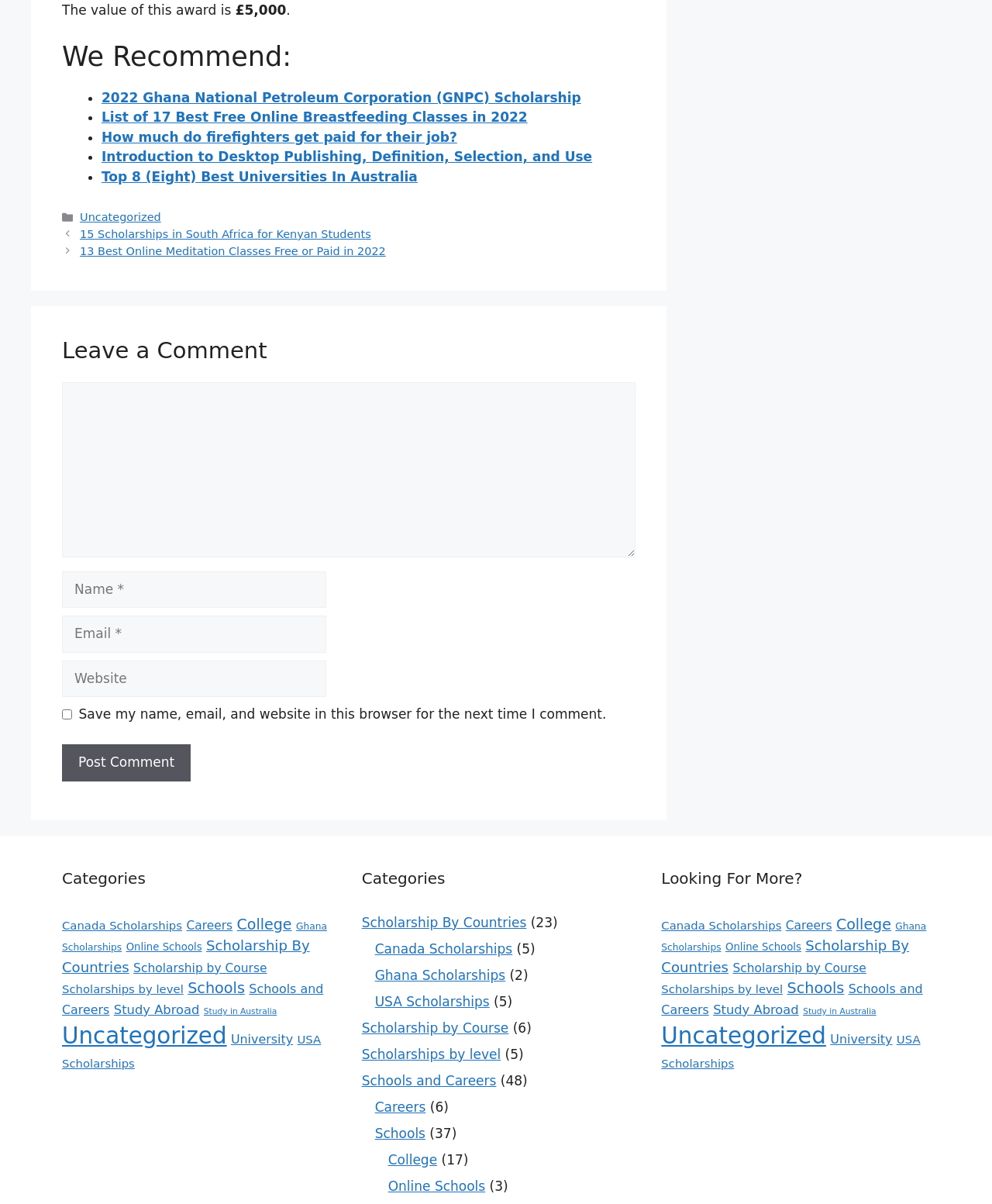Can you find the bounding box coordinates of the area I should click to execute the following instruction: "Click on the 'Scholarship By Countries' link"?

[0.365, 0.76, 0.531, 0.772]